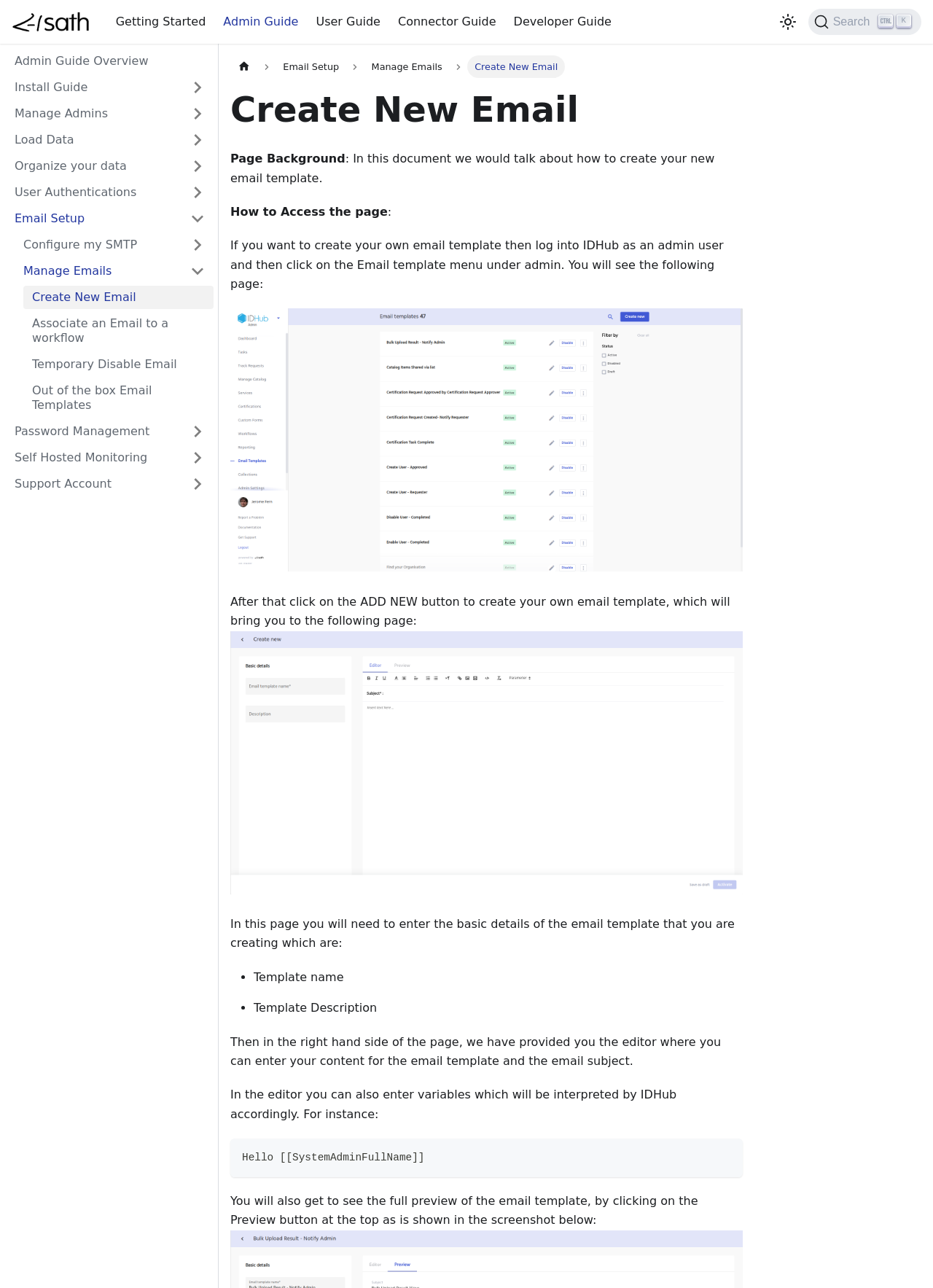Determine the bounding box for the described HTML element: "aria-label="Copy code to clipboard" title="Copy"". Ensure the coordinates are four float numbers between 0 and 1 in the format [left, top, right, bottom].

[0.764, 0.889, 0.79, 0.907]